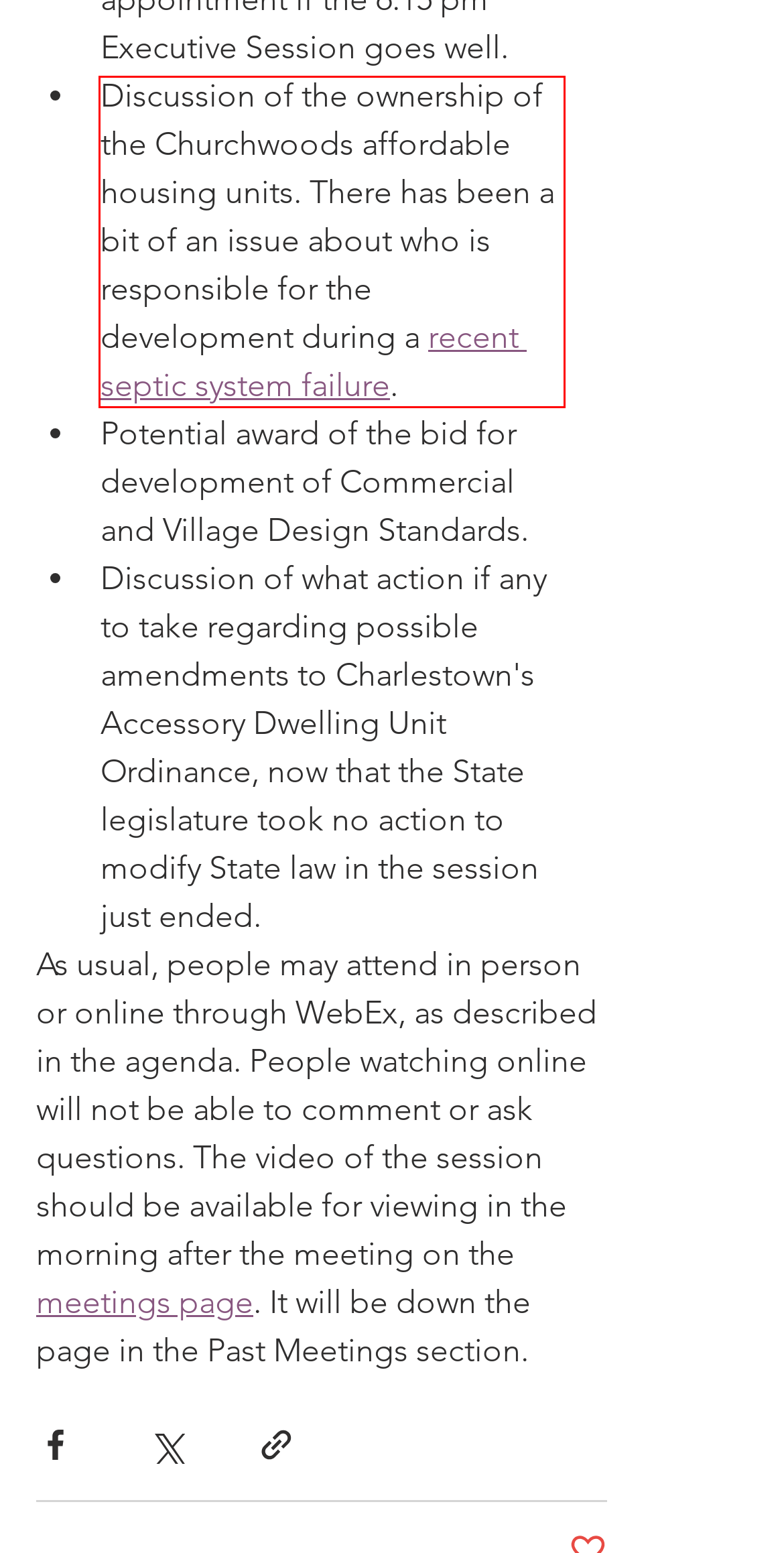Given the screenshot of the webpage, identify the red bounding box, and recognize the text content inside that red bounding box.

Discussion of the ownership of the Churchwoods affordable housing units. There has been a bit of an issue about who is responsible for the development during a recent septic system failure.